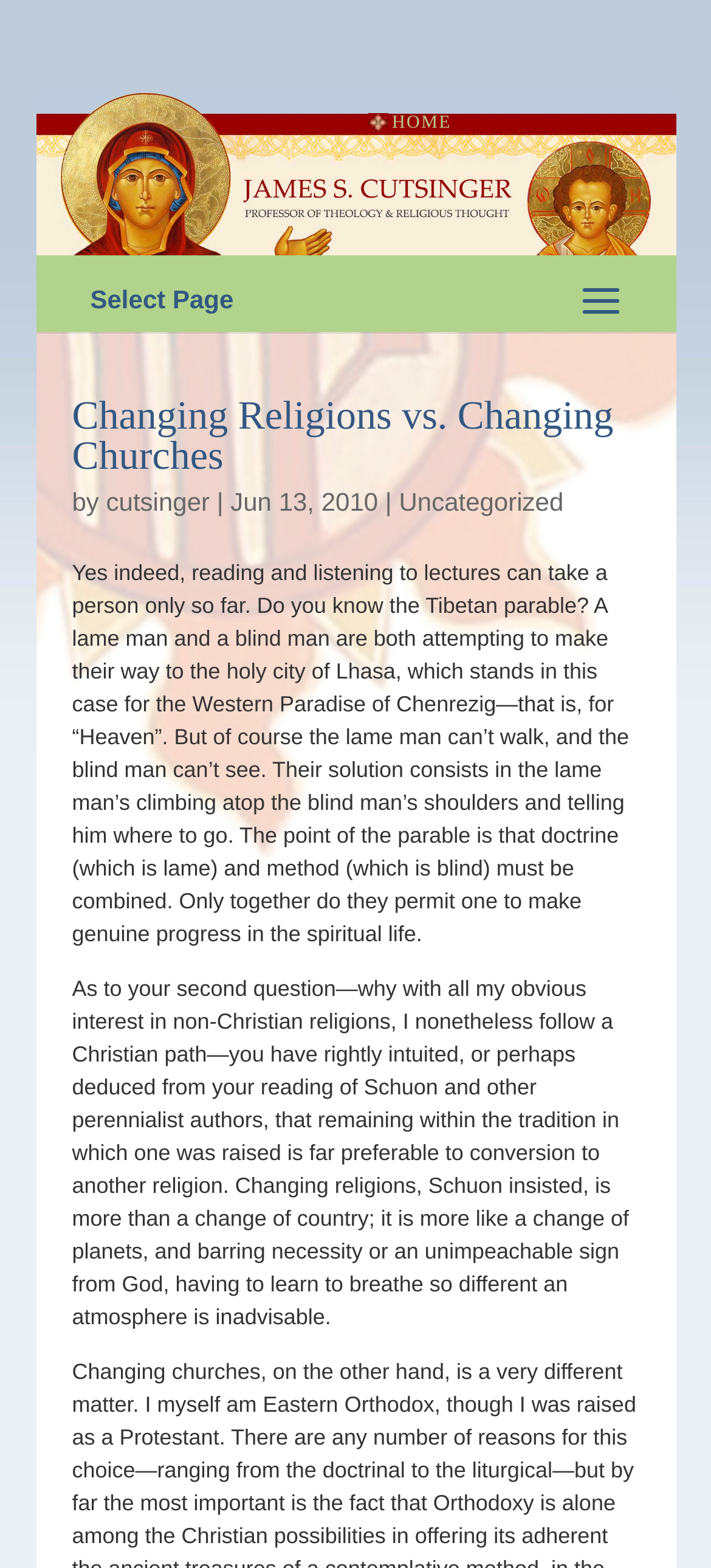Calculate the bounding box coordinates of the UI element given the description: "cutsinger".

[0.149, 0.311, 0.295, 0.329]